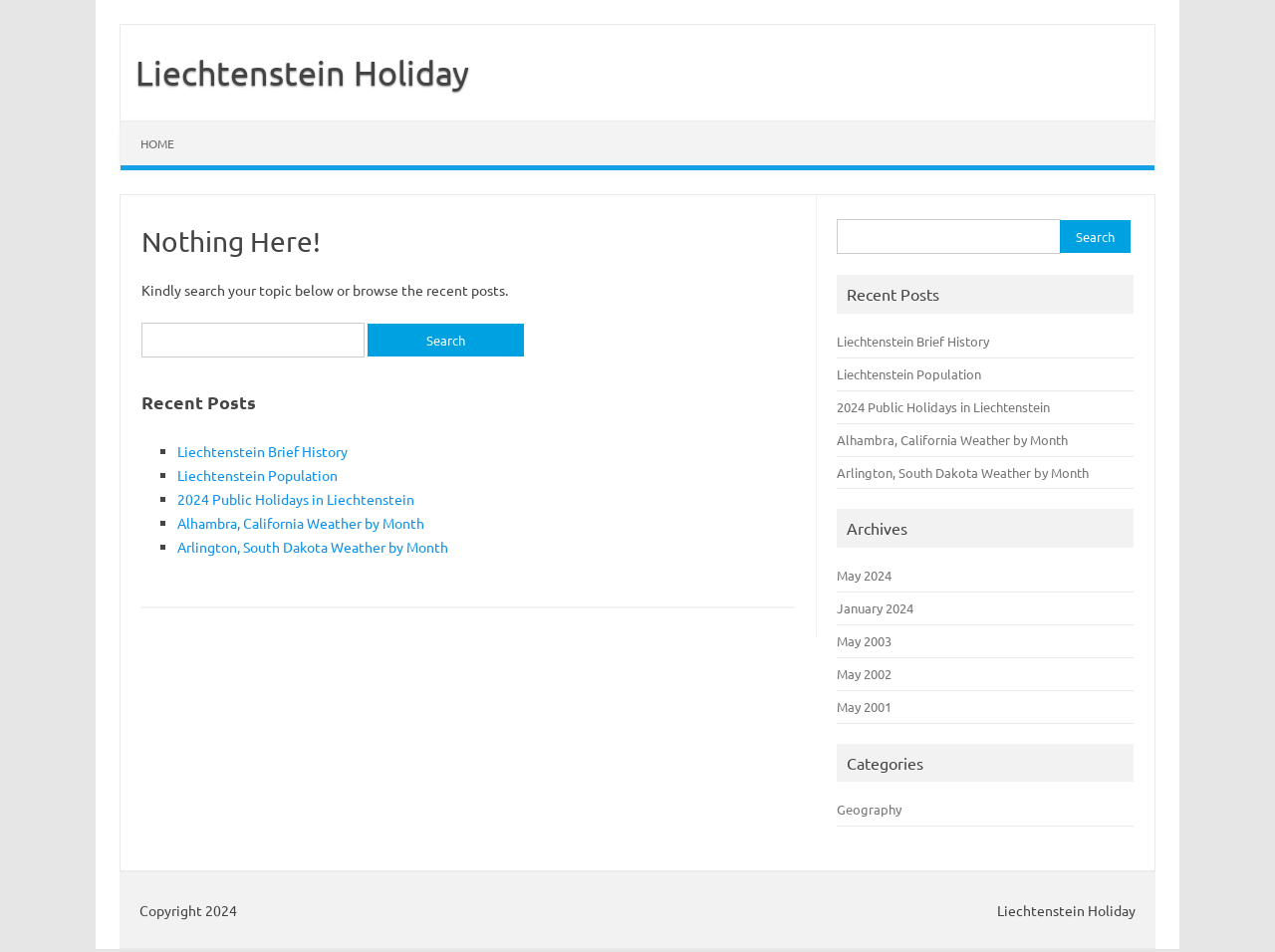What is the copyright year mentioned at the bottom of the page?
Using the image, respond with a single word or phrase.

2024